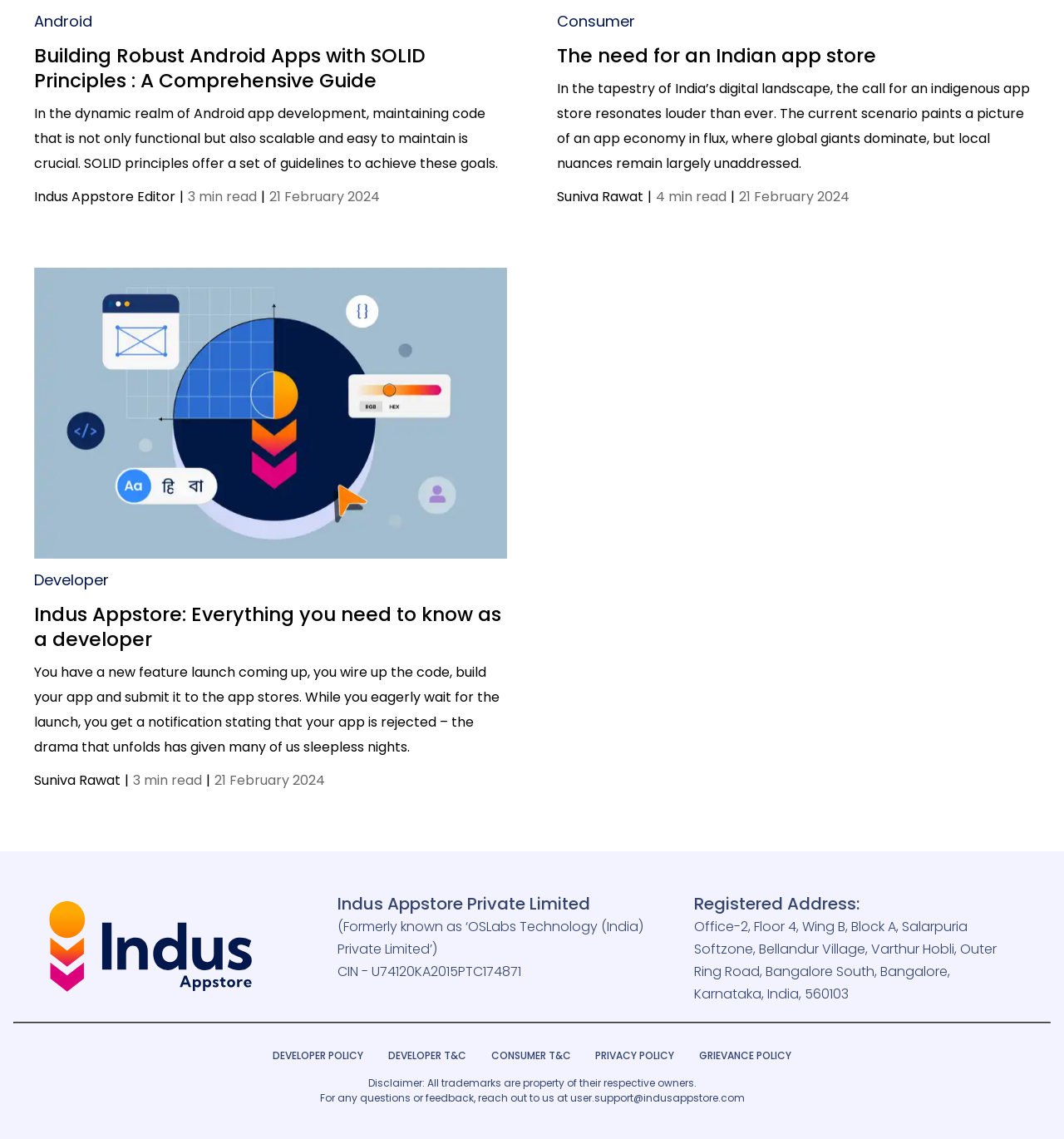From the element description Privacy Policy, predict the bounding box coordinates of the UI element. The coordinates must be specified in the format (top-left x, top-left y, bottom-right x, bottom-right y) and should be within the 0 to 1 range.

[0.56, 0.92, 0.634, 0.934]